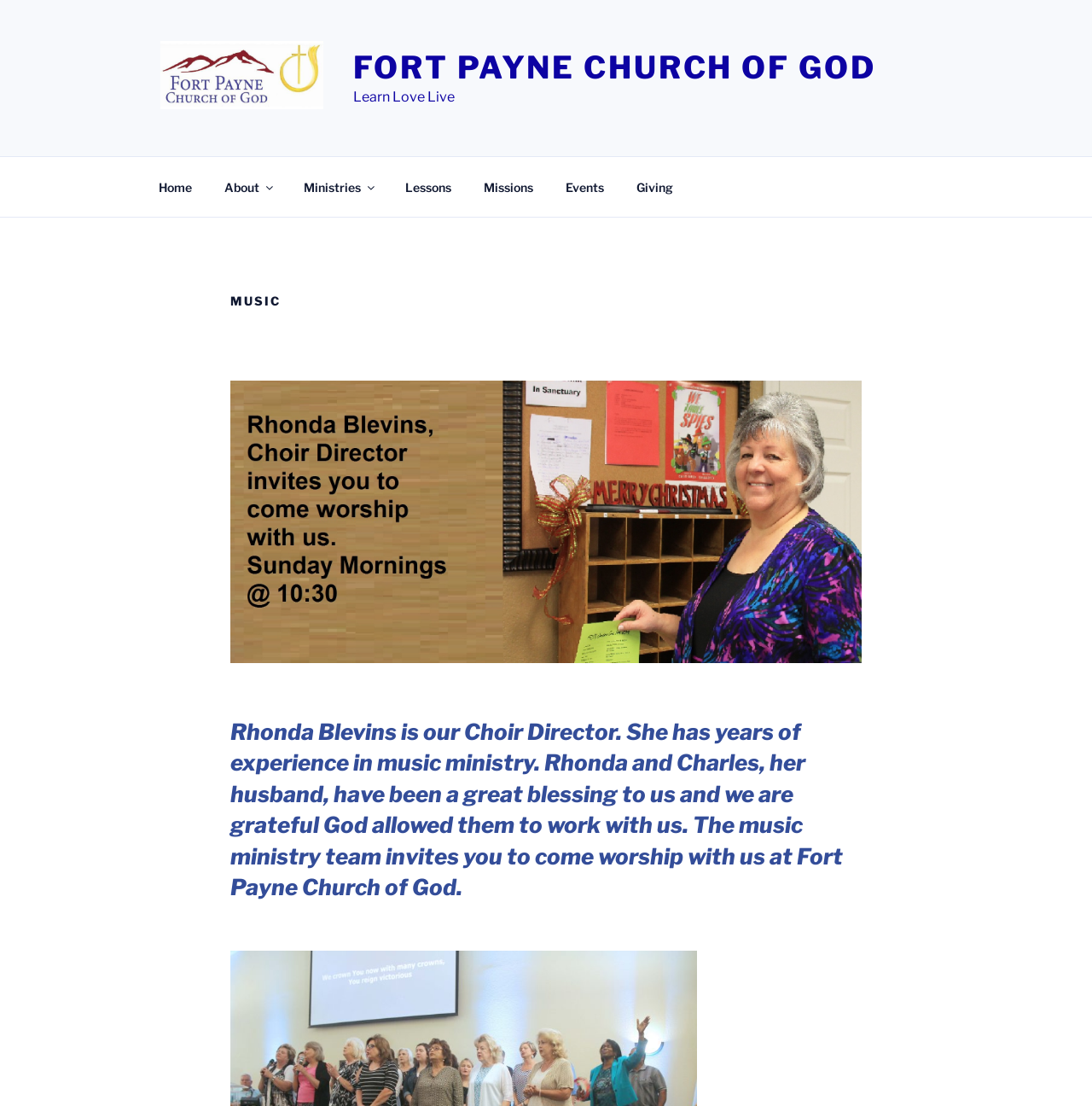Find the coordinates for the bounding box of the element with this description: "Ministries".

[0.264, 0.15, 0.355, 0.188]